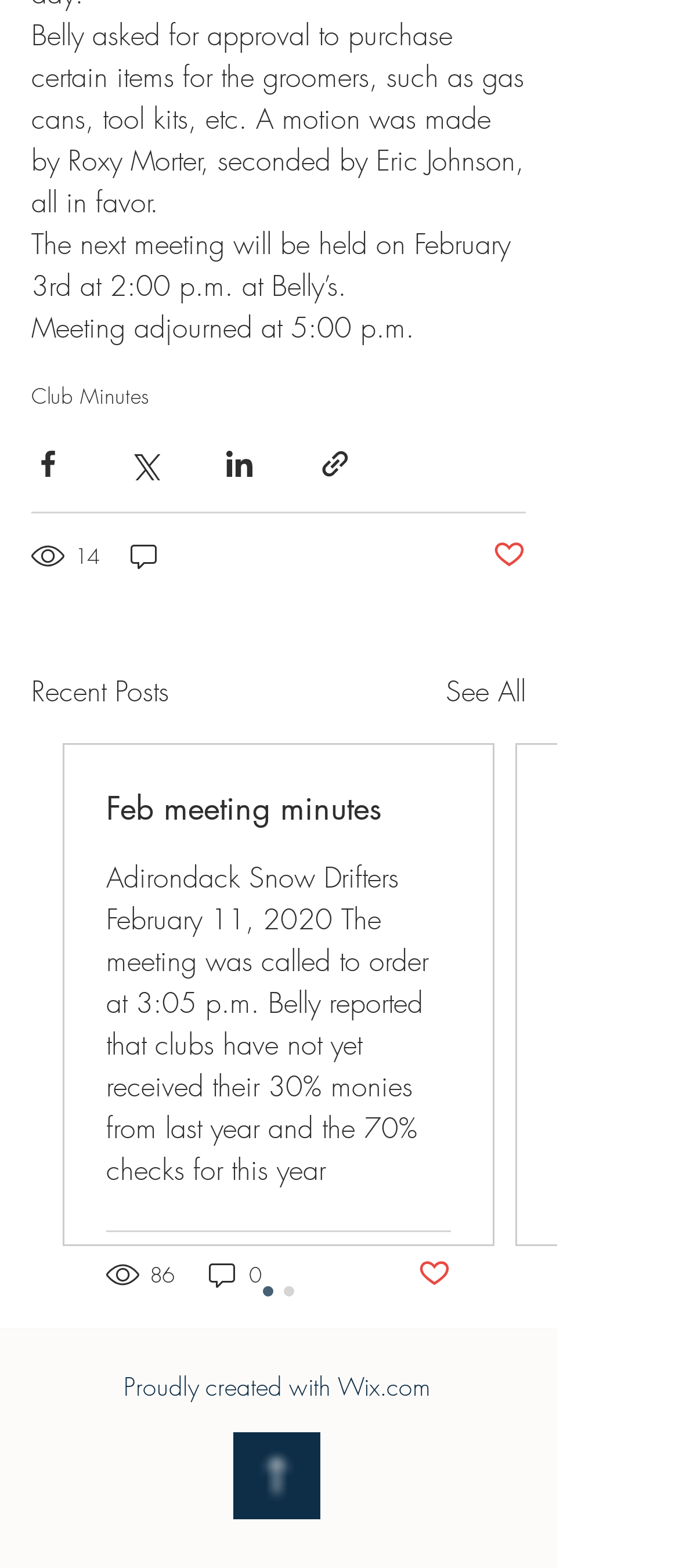Respond to the following question with a brief word or phrase:
What is the time when the meeting was adjourned?

5:00 p.m.